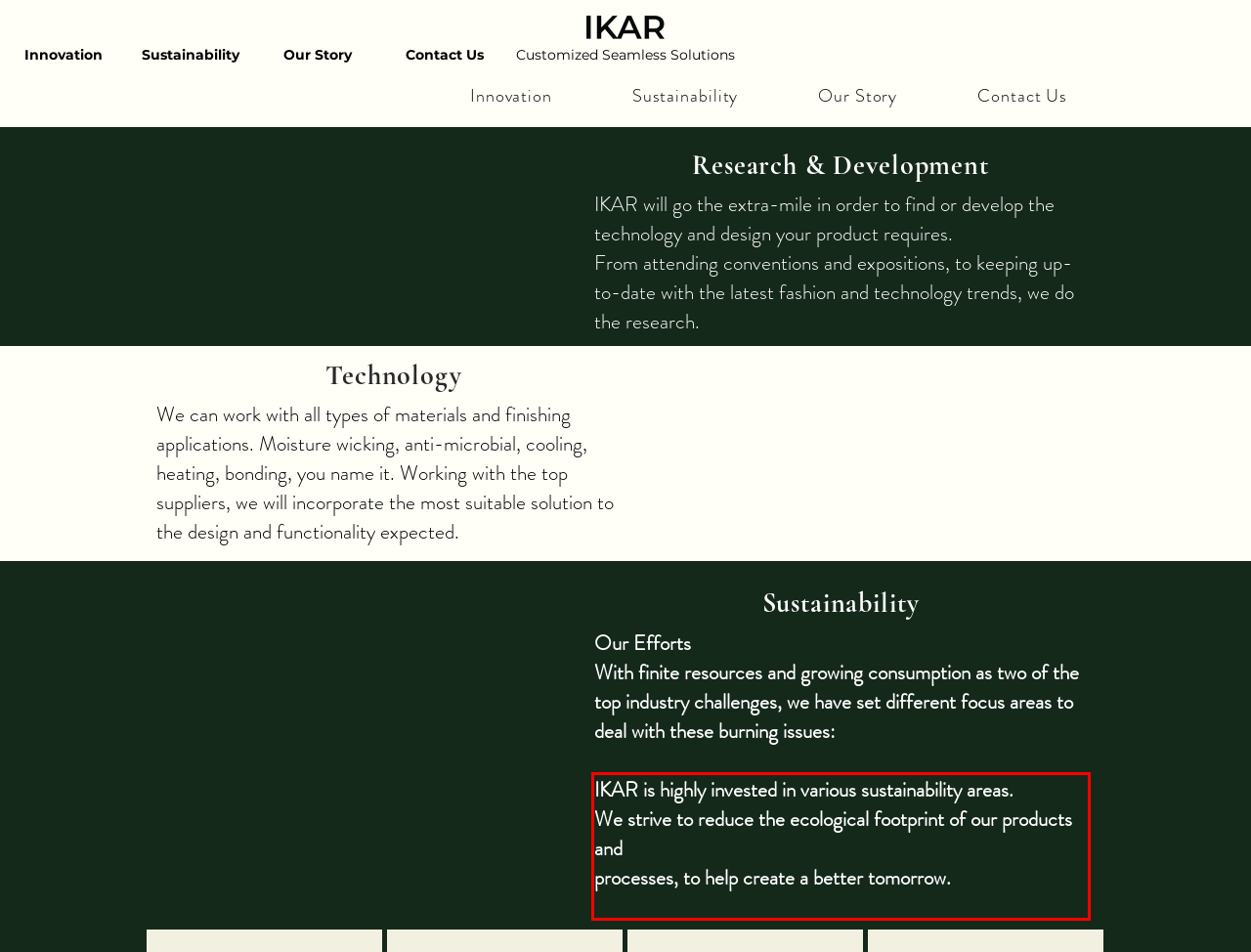View the screenshot of the webpage and identify the UI element surrounded by a red bounding box. Extract the text contained within this red bounding box.

IKAR is highly invested in various sustainability areas. We strive to reduce the ecological footprint of our products and processes, to help create a better tomorrow.